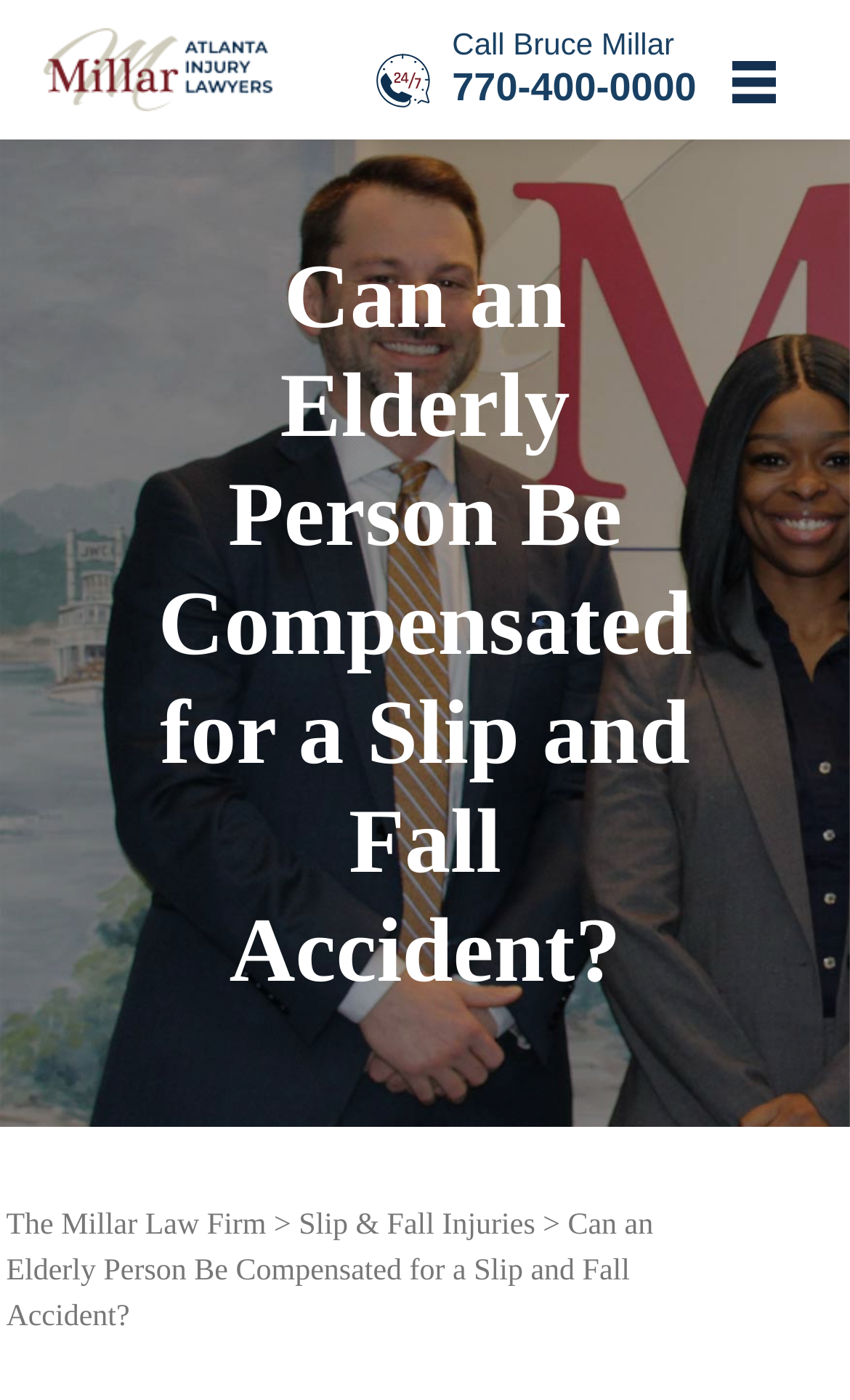Give a one-word or short phrase answer to this question: 
What is the relationship between the law firm and slip and fall injuries?

They provide compensation